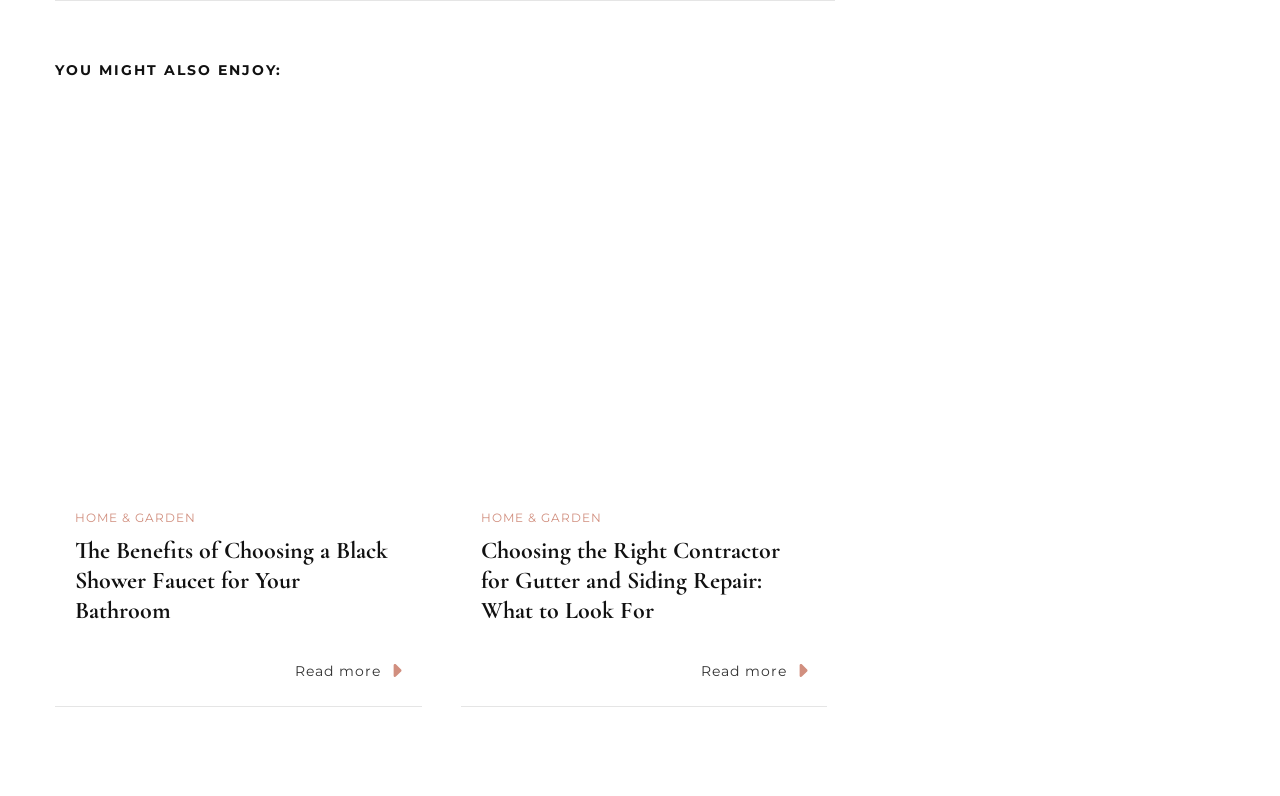Determine the bounding box coordinates of the section I need to click to execute the following instruction: "Get tips on plumbing maintenance checklist". Provide the coordinates as four float numbers between 0 and 1, i.e., [left, top, right, bottom].

[0.36, 0.968, 0.646, 0.995]